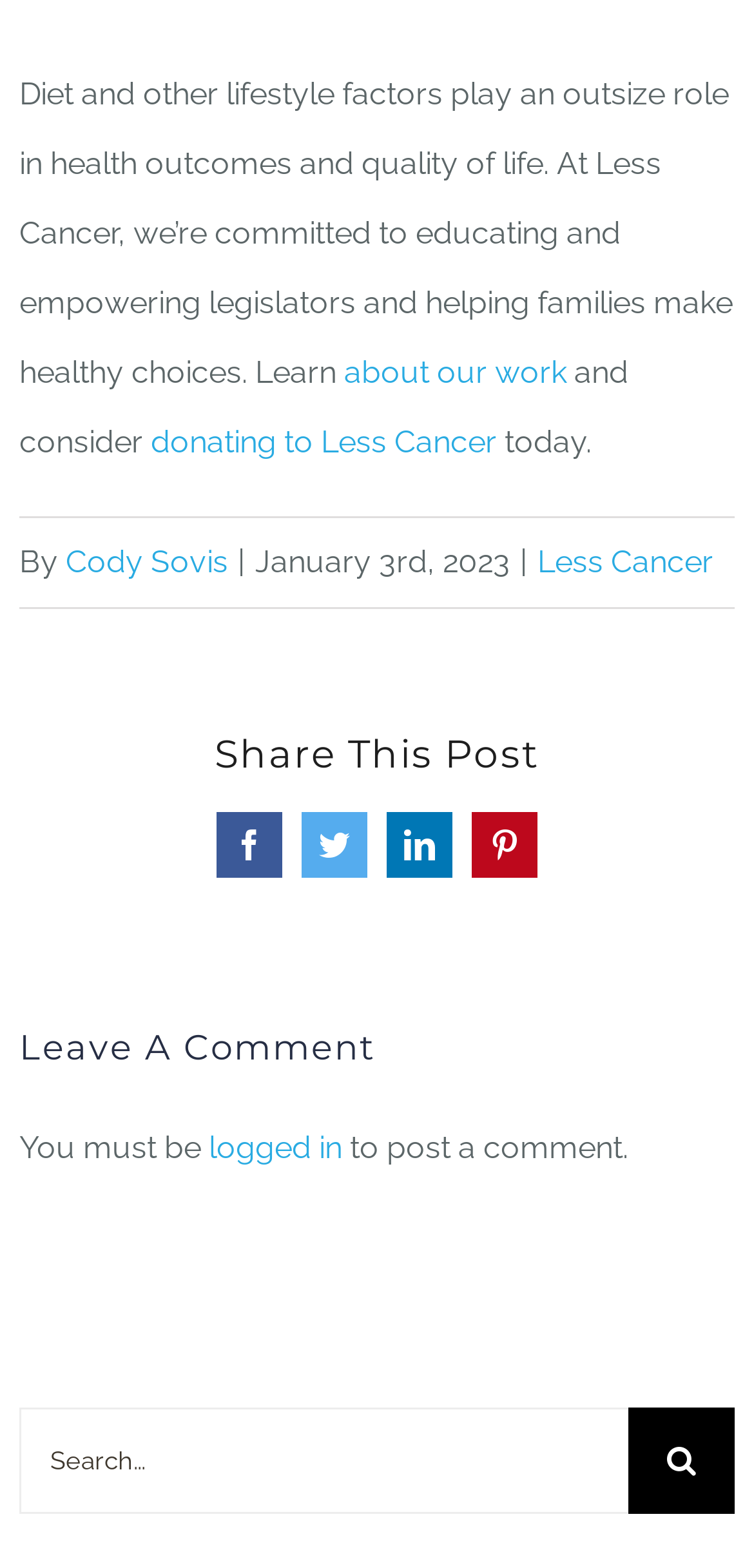Identify the bounding box of the UI component described as: "Pinterest".

[0.626, 0.517, 0.713, 0.559]